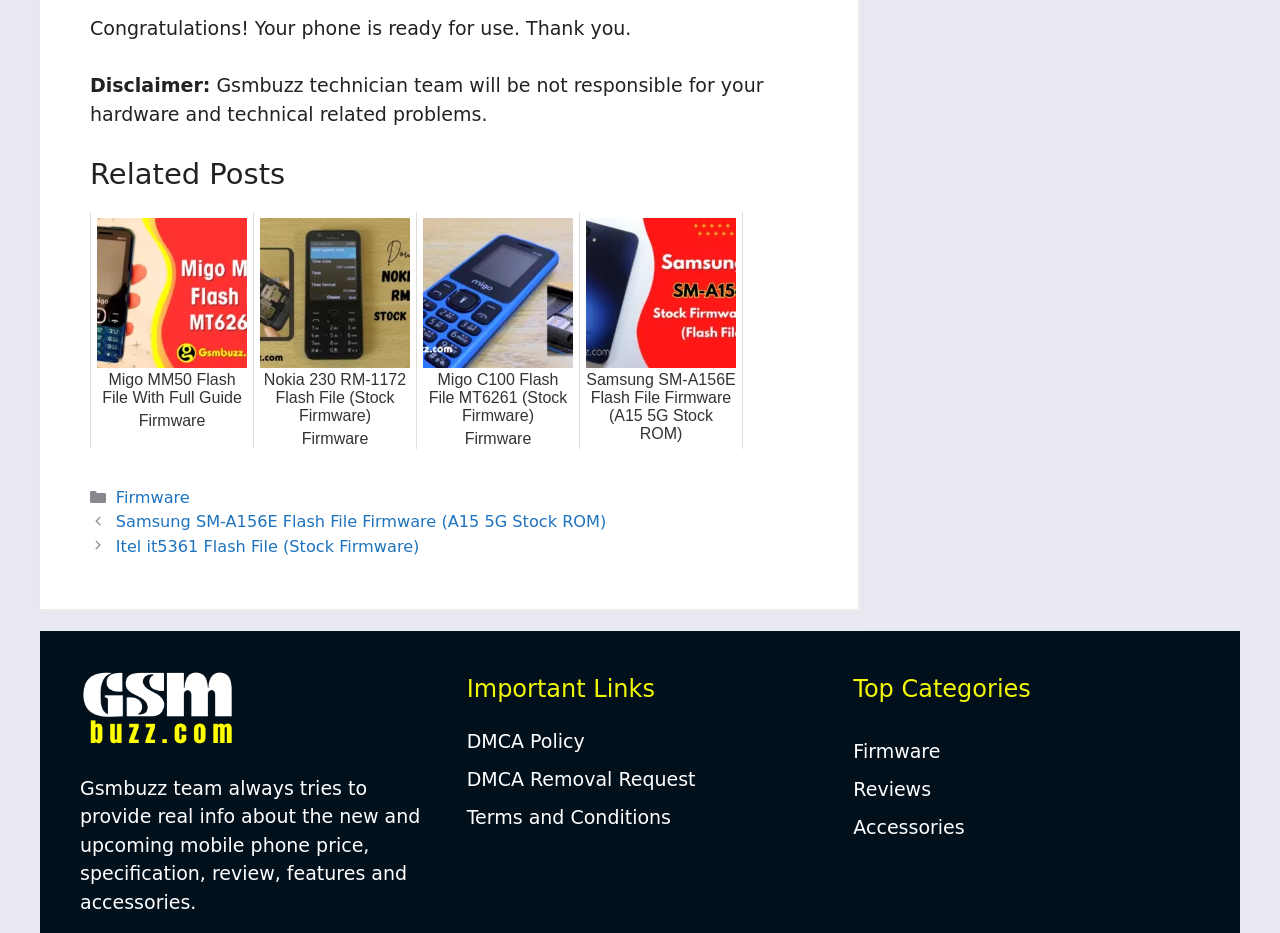Locate and provide the bounding box coordinates for the HTML element that matches this description: "Terms and Conditions".

[0.365, 0.864, 0.524, 0.887]